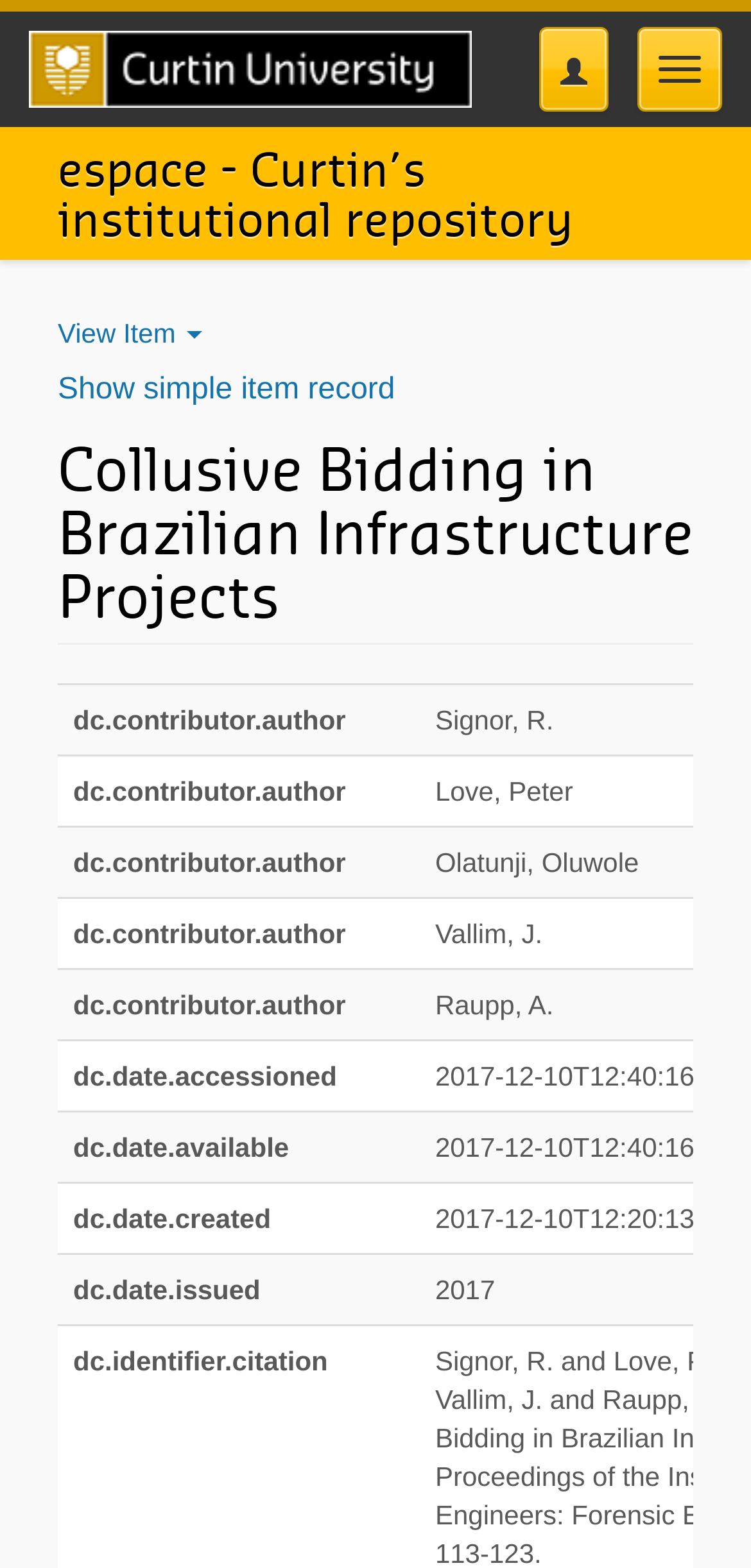Give a concise answer using one word or a phrase to the following question:
How many authors are listed?

5